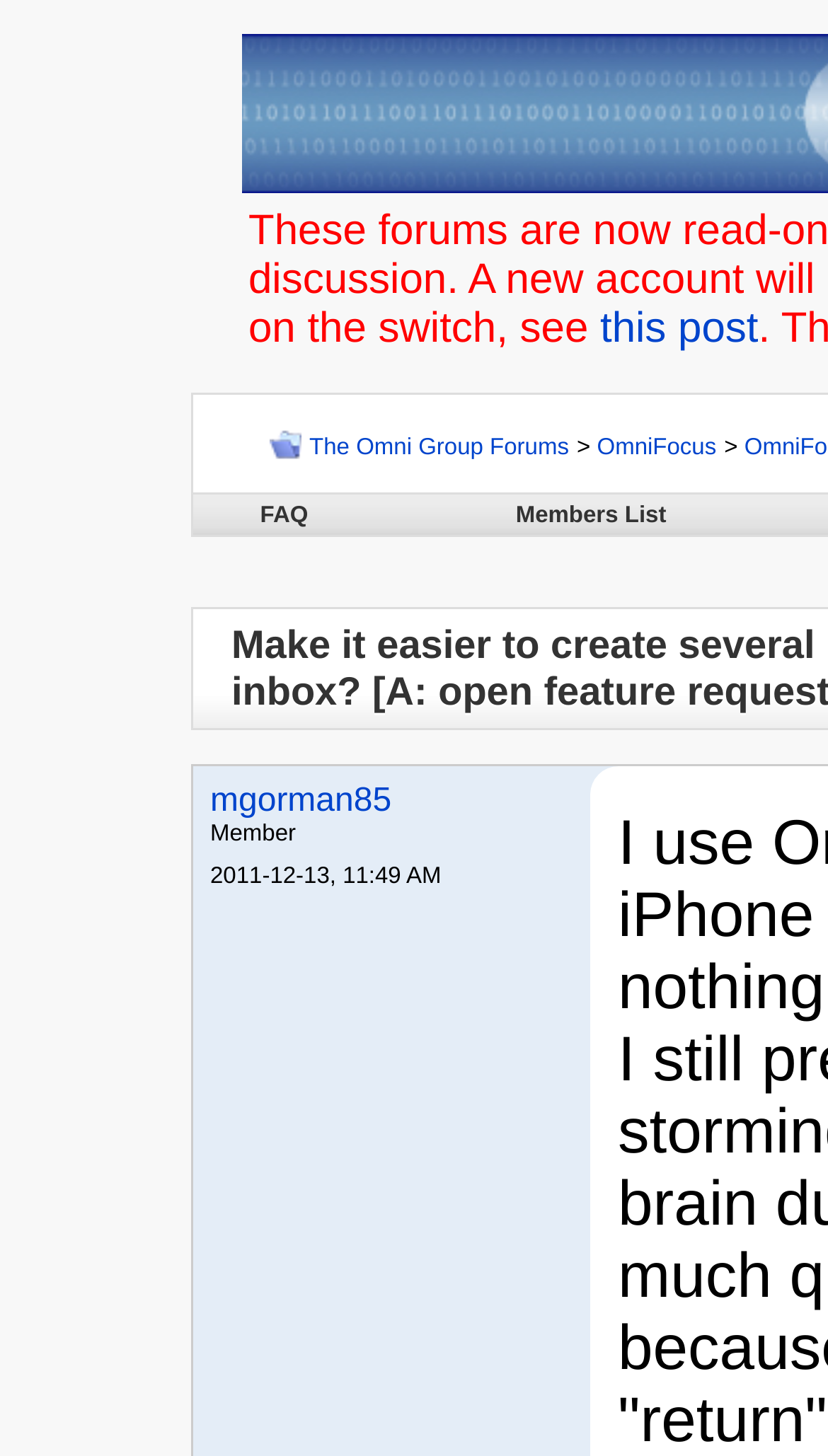Respond to the question with just a single word or phrase: 
What is the username of the user who posted this?

mgorman85